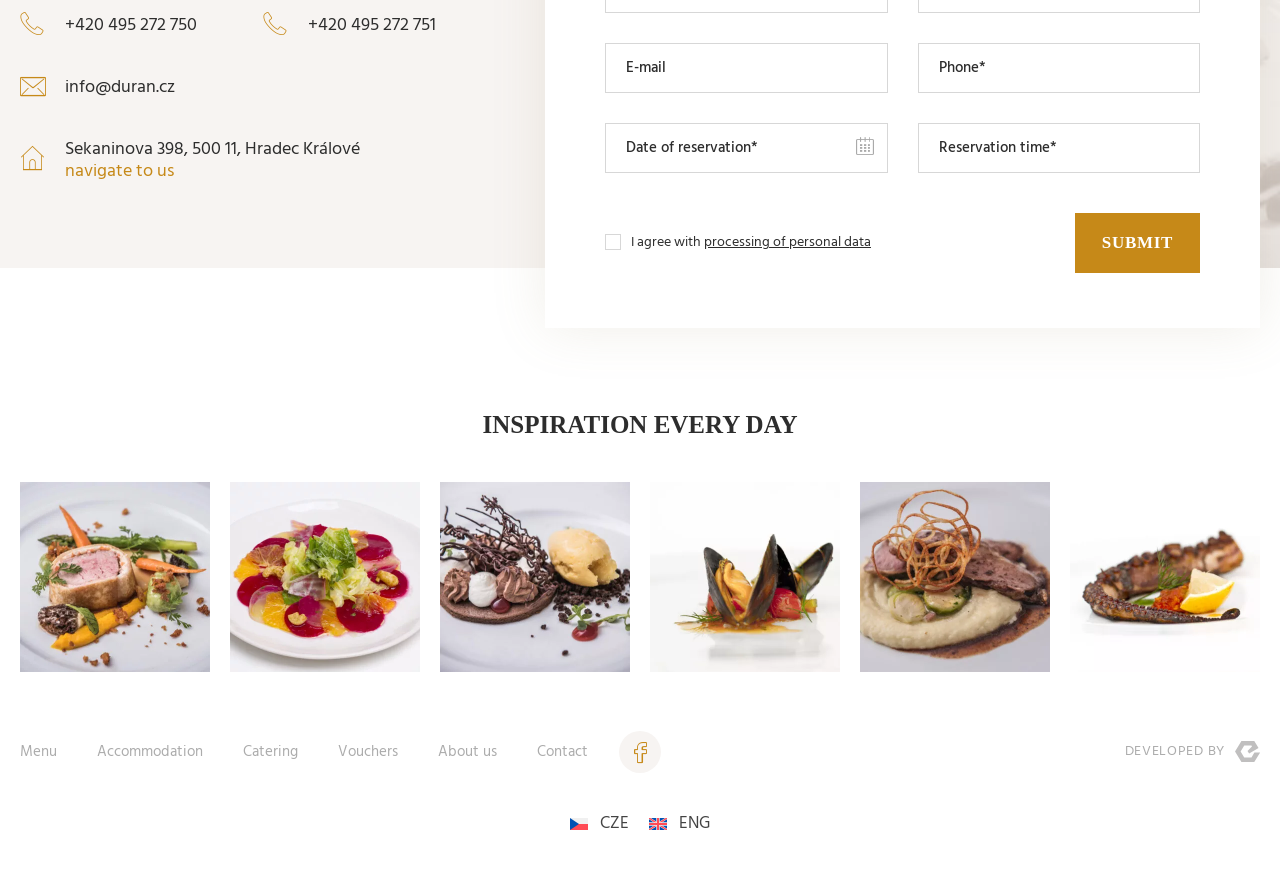Answer the question with a single word or phrase: 
What is the purpose of the 'SUBMIT' button?

To submit a reservation